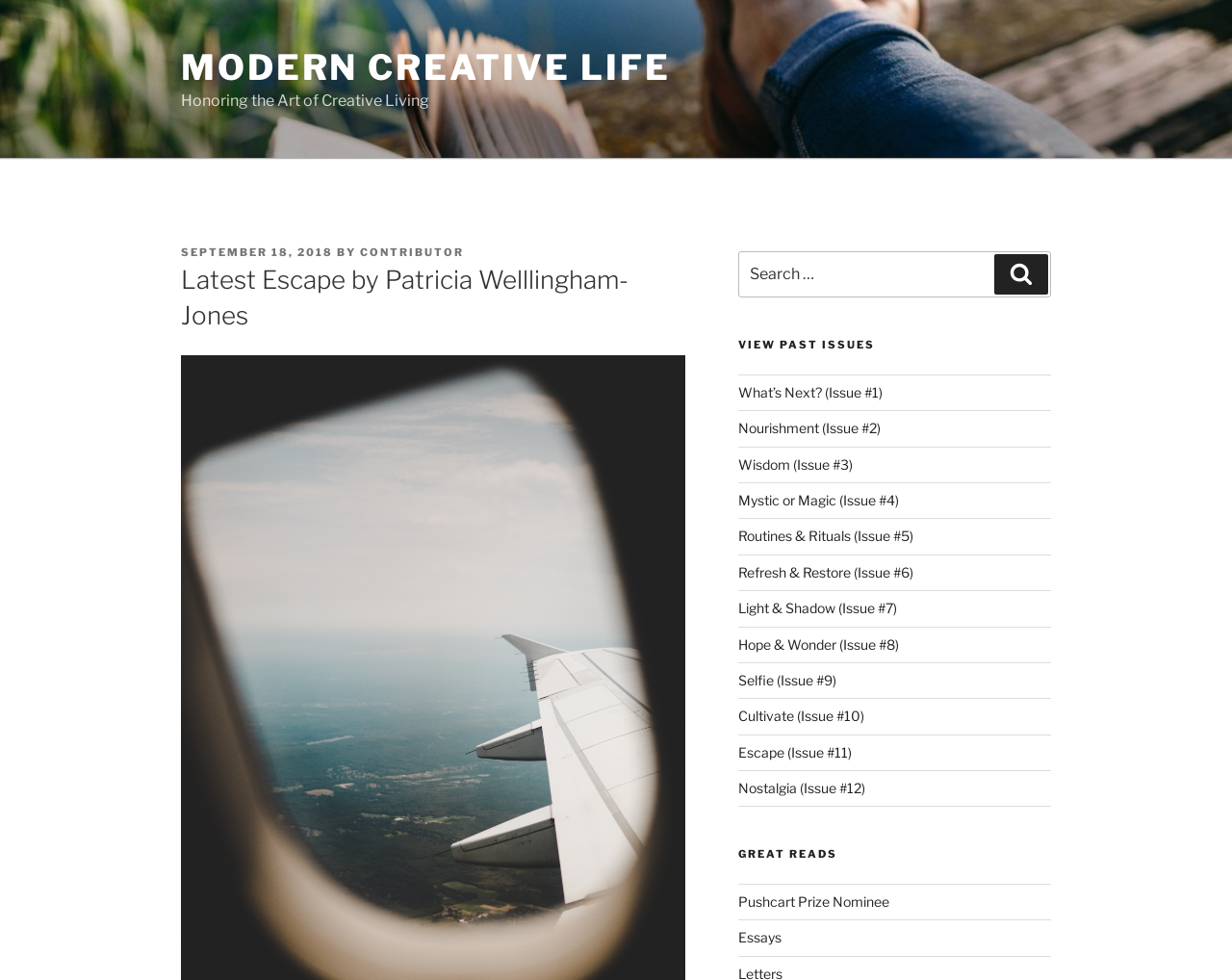Locate the bounding box coordinates of the UI element described by: "What’s Next? (Issue #1)". The bounding box coordinates should consist of four float numbers between 0 and 1, i.e., [left, top, right, bottom].

[0.599, 0.392, 0.716, 0.408]